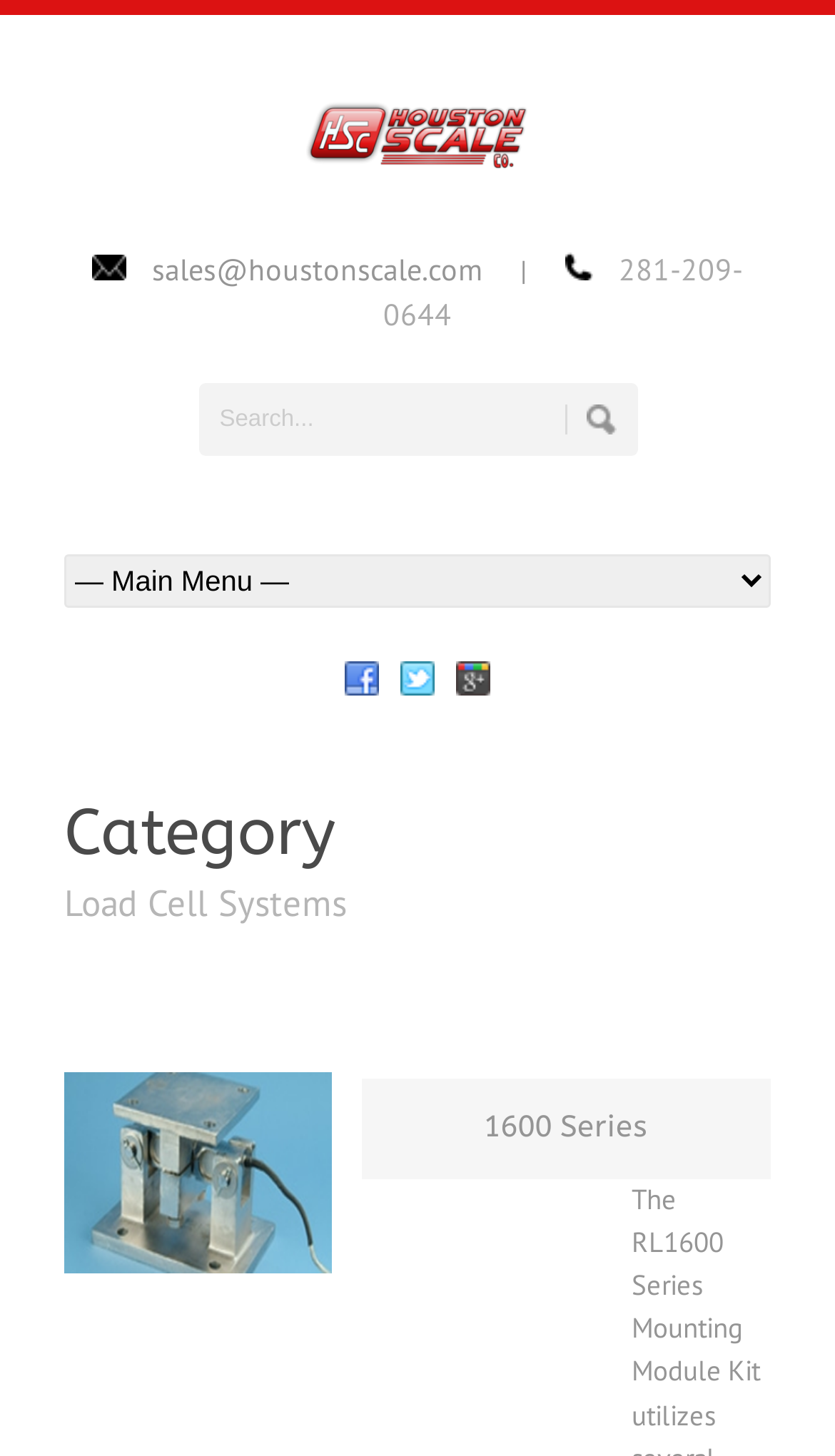Please give the bounding box coordinates of the area that should be clicked to fulfill the following instruction: "Visit the 1600 Series page". The coordinates should be in the format of four float numbers from 0 to 1, i.e., [left, top, right, bottom].

[0.077, 0.736, 0.424, 0.874]